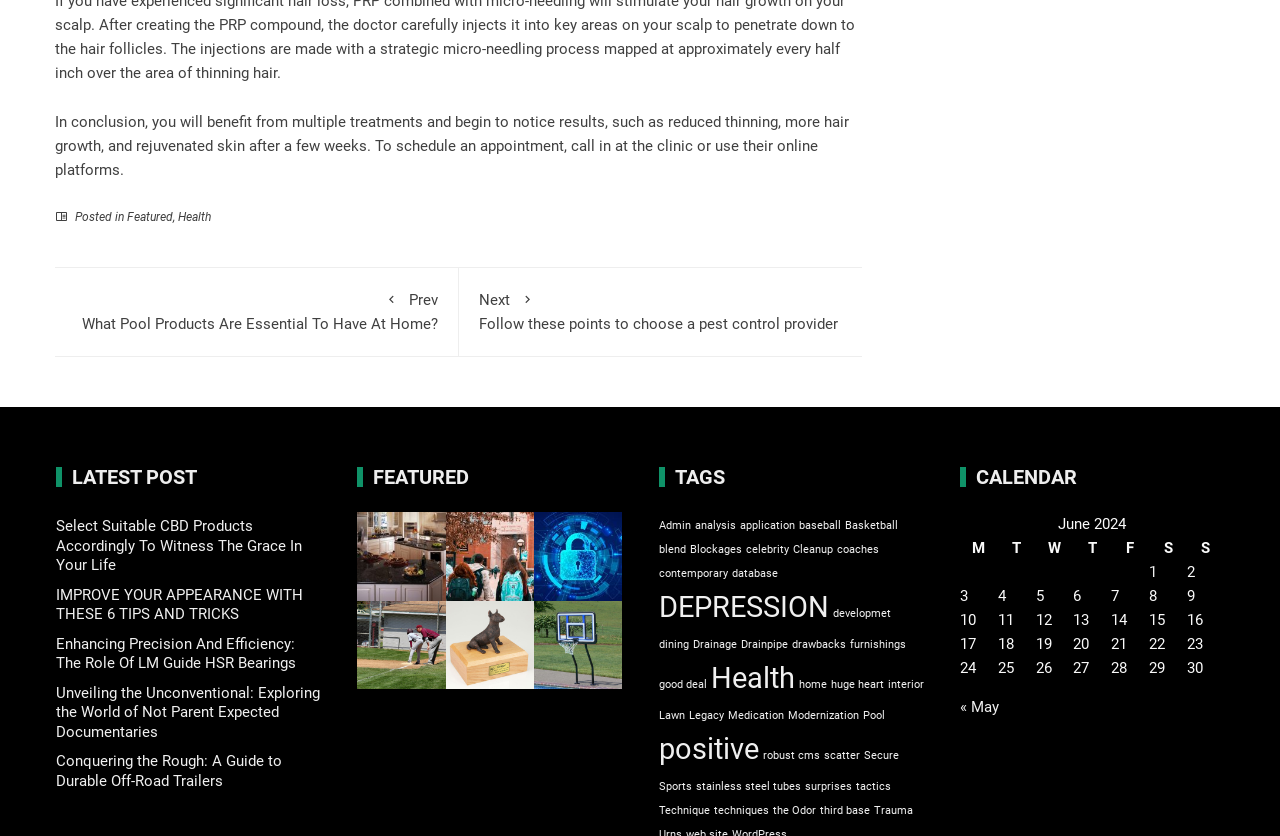What is the topic of the article?
Give a single word or phrase as your answer by examining the image.

Hair growth and skin rejuvenation